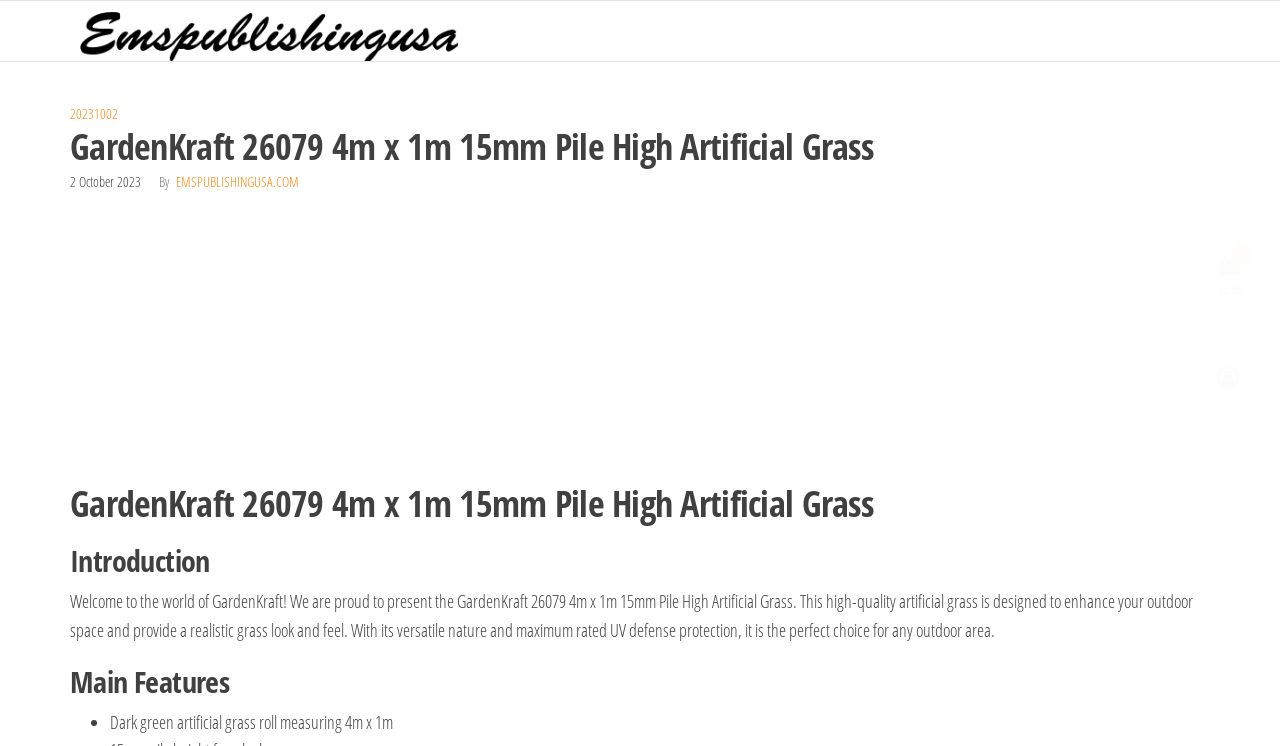Answer the following query concisely with a single word or phrase:
What is the purpose of the GardenKraft 26079?

To enhance outdoor space